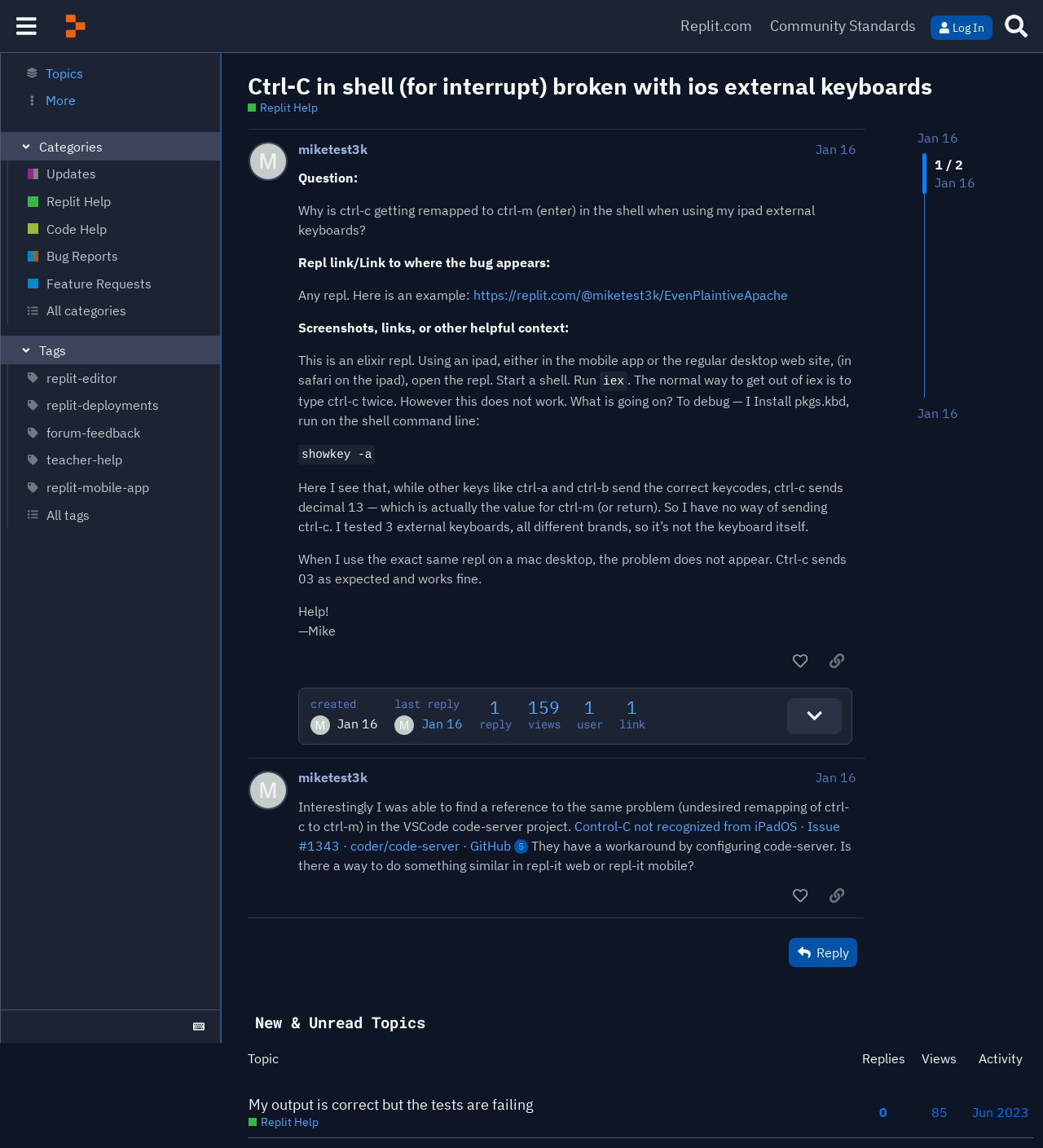Find the bounding box coordinates for the area that should be clicked to accomplish the instruction: "Click on the 'Log In' button".

[0.892, 0.013, 0.951, 0.034]